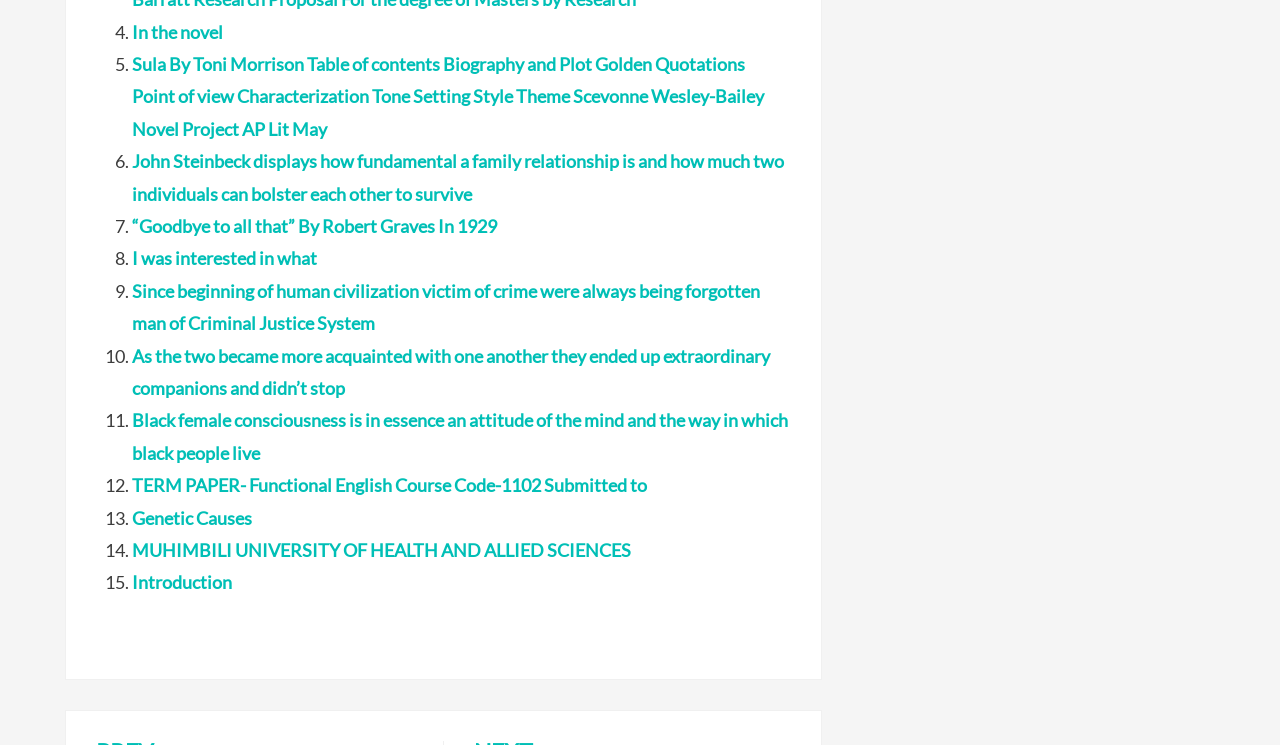Please find the bounding box for the UI element described by: "I was interested in what".

[0.103, 0.332, 0.248, 0.362]